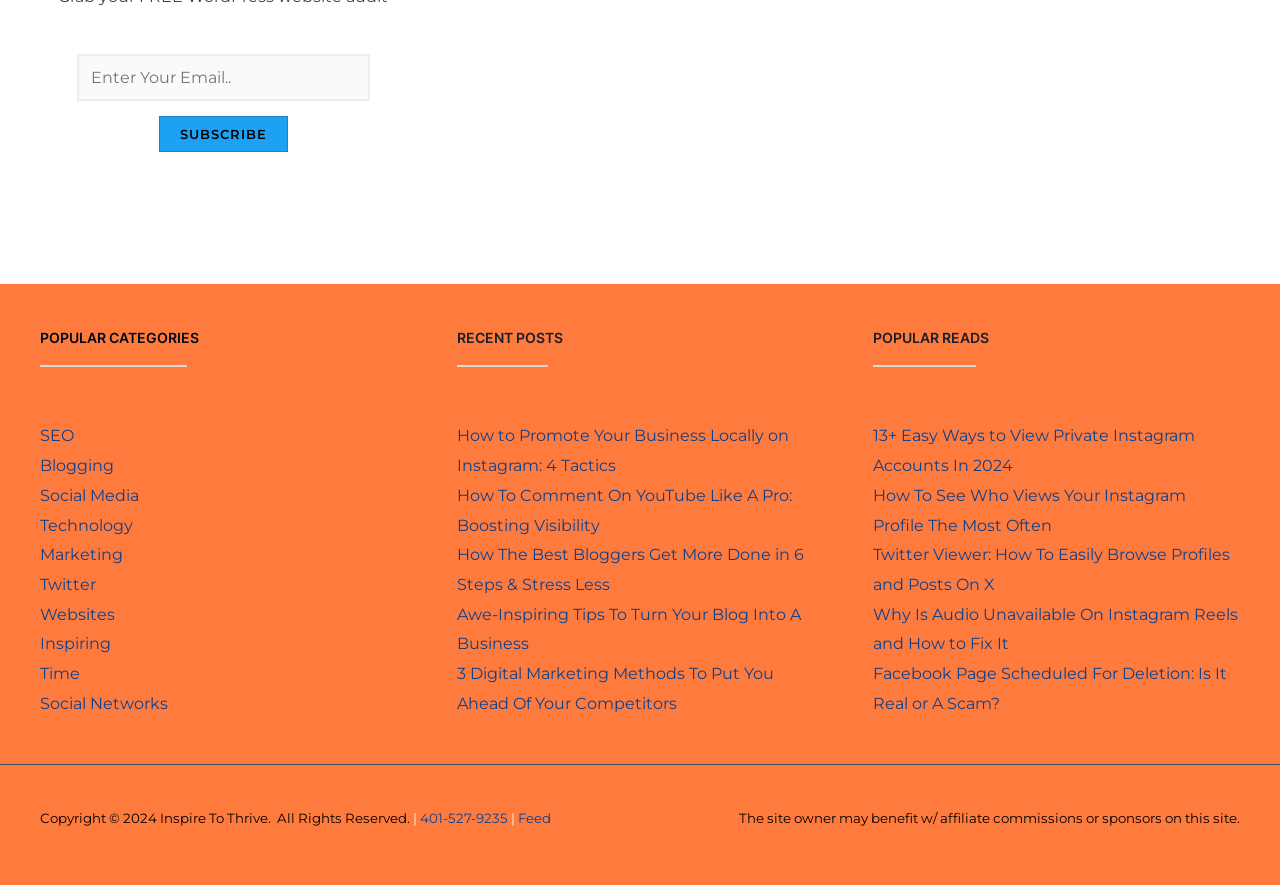Determine the coordinates of the bounding box that should be clicked to complete the instruction: "Call 401-527-9235". The coordinates should be represented by four float numbers between 0 and 1: [left, top, right, bottom].

[0.328, 0.915, 0.397, 0.933]